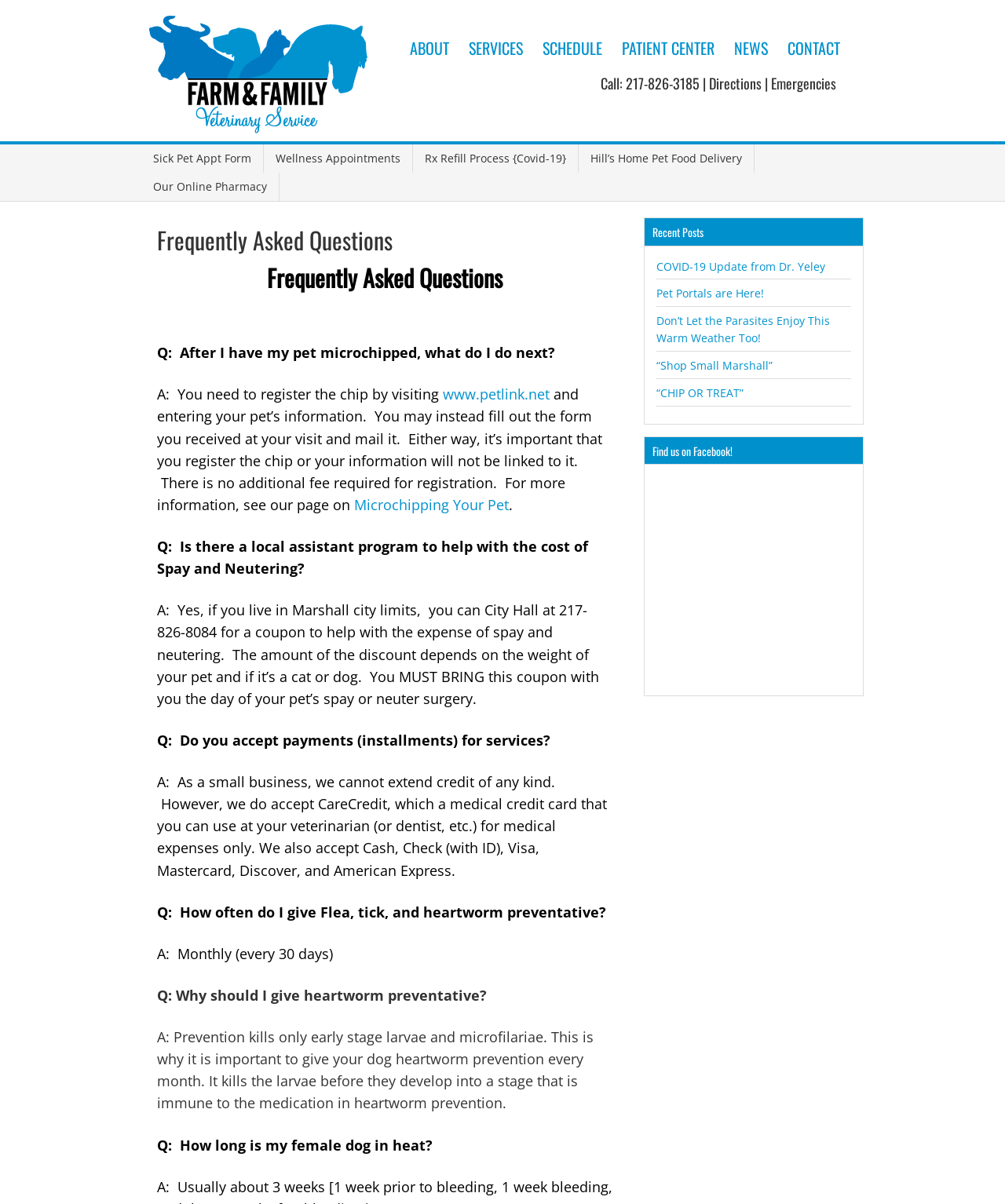Please find the bounding box coordinates of the clickable region needed to complete the following instruction: "Get directions". The bounding box coordinates must consist of four float numbers between 0 and 1, i.e., [left, top, right, bottom].

[0.705, 0.061, 0.758, 0.078]